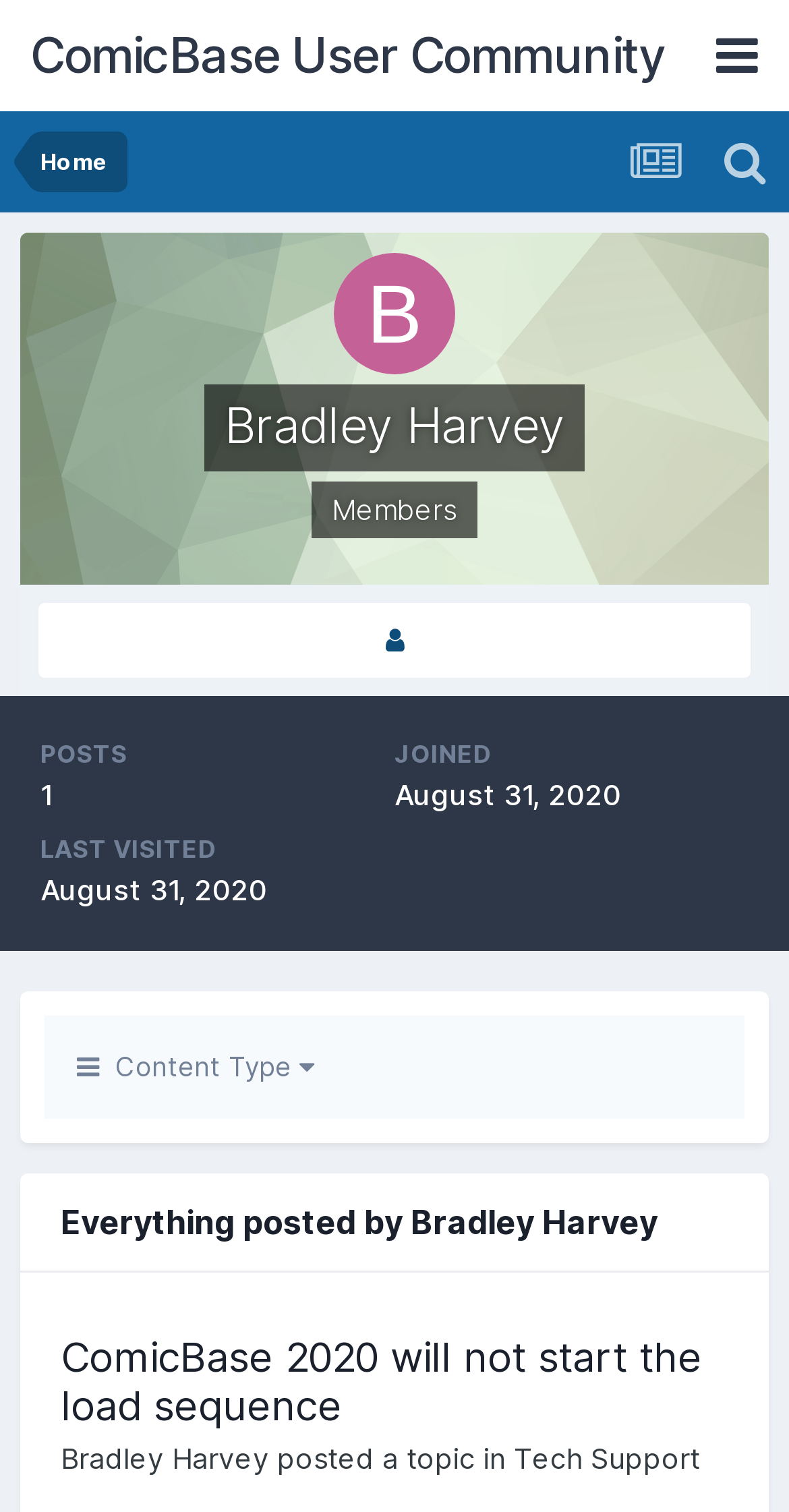What is the category of the topic posted by Bradley Harvey?
Use the information from the screenshot to give a comprehensive response to the question.

I found the category by looking at the link element that says 'Tech Support' which is located below the topic posted by Bradley Harvey, indicating that the topic is categorized under Tech Support.